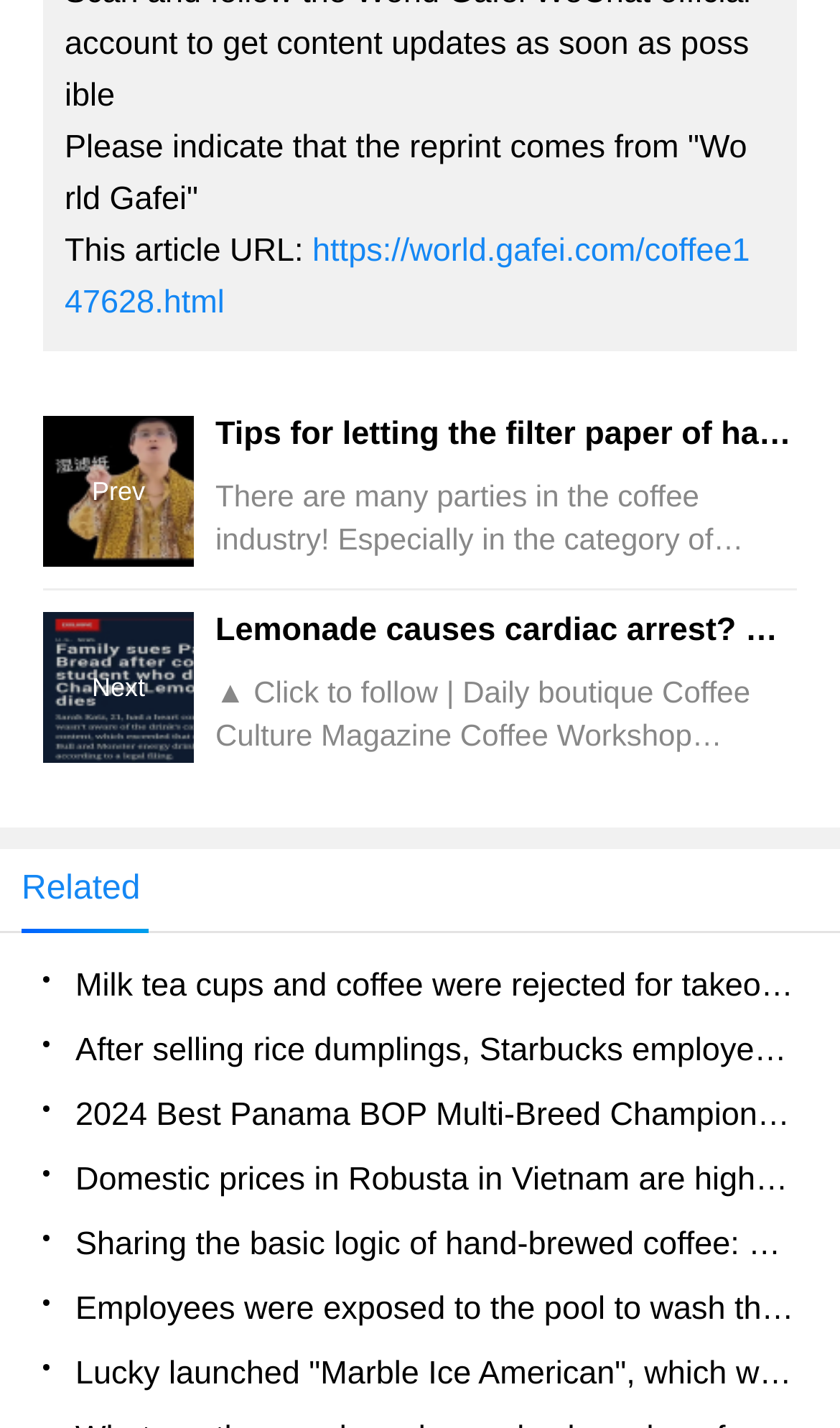Please identify the bounding box coordinates of the element's region that needs to be clicked to fulfill the following instruction: "Click the link to read the article about lemonade causing cardiac arrest". The bounding box coordinates should consist of four float numbers between 0 and 1, i.e., [left, top, right, bottom].

[0.051, 0.428, 0.949, 0.534]